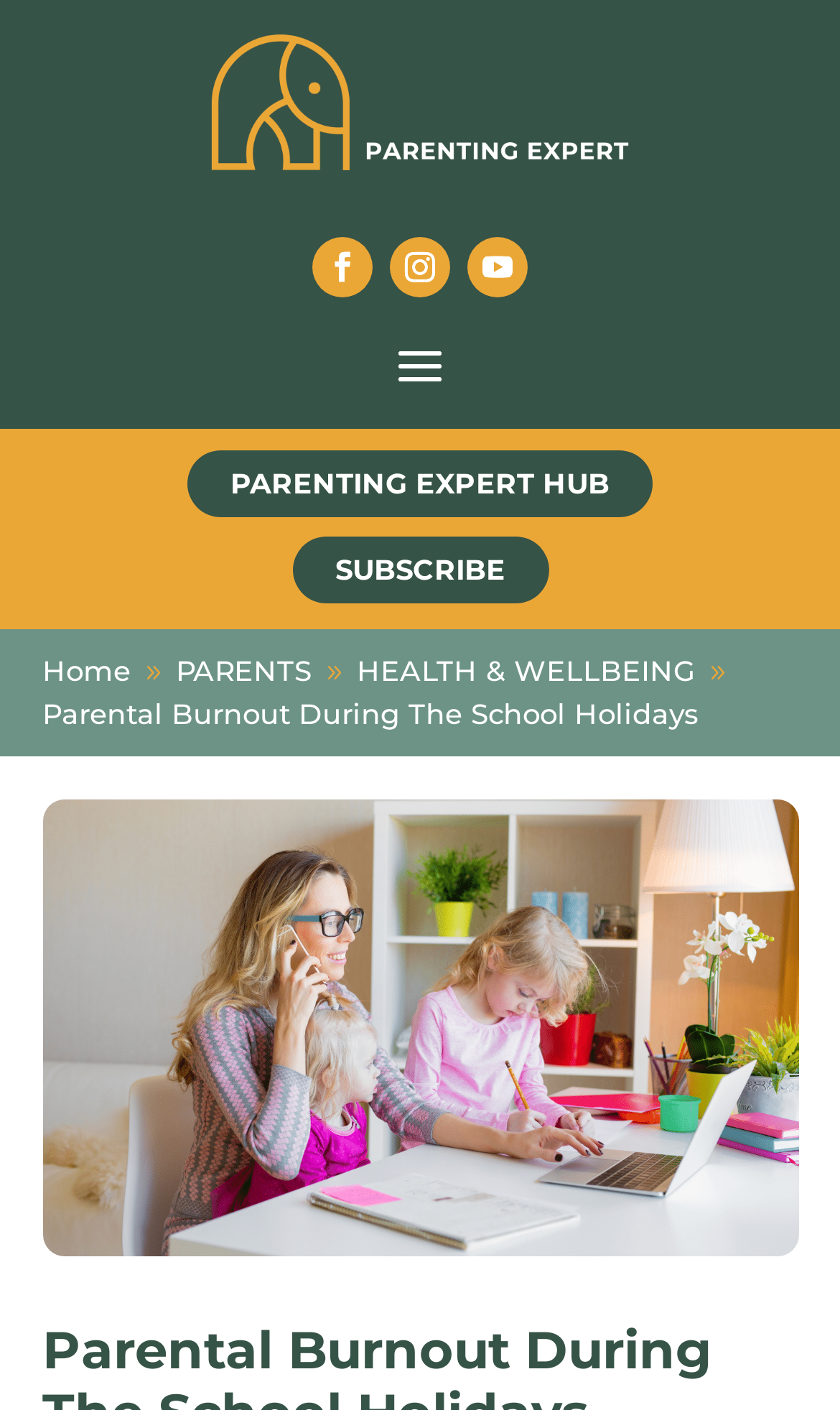Find the bounding box coordinates of the element you need to click on to perform this action: 'view health and wellbeing'. The coordinates should be represented by four float values between 0 and 1, in the format [left, top, right, bottom].

[0.424, 0.463, 0.827, 0.488]